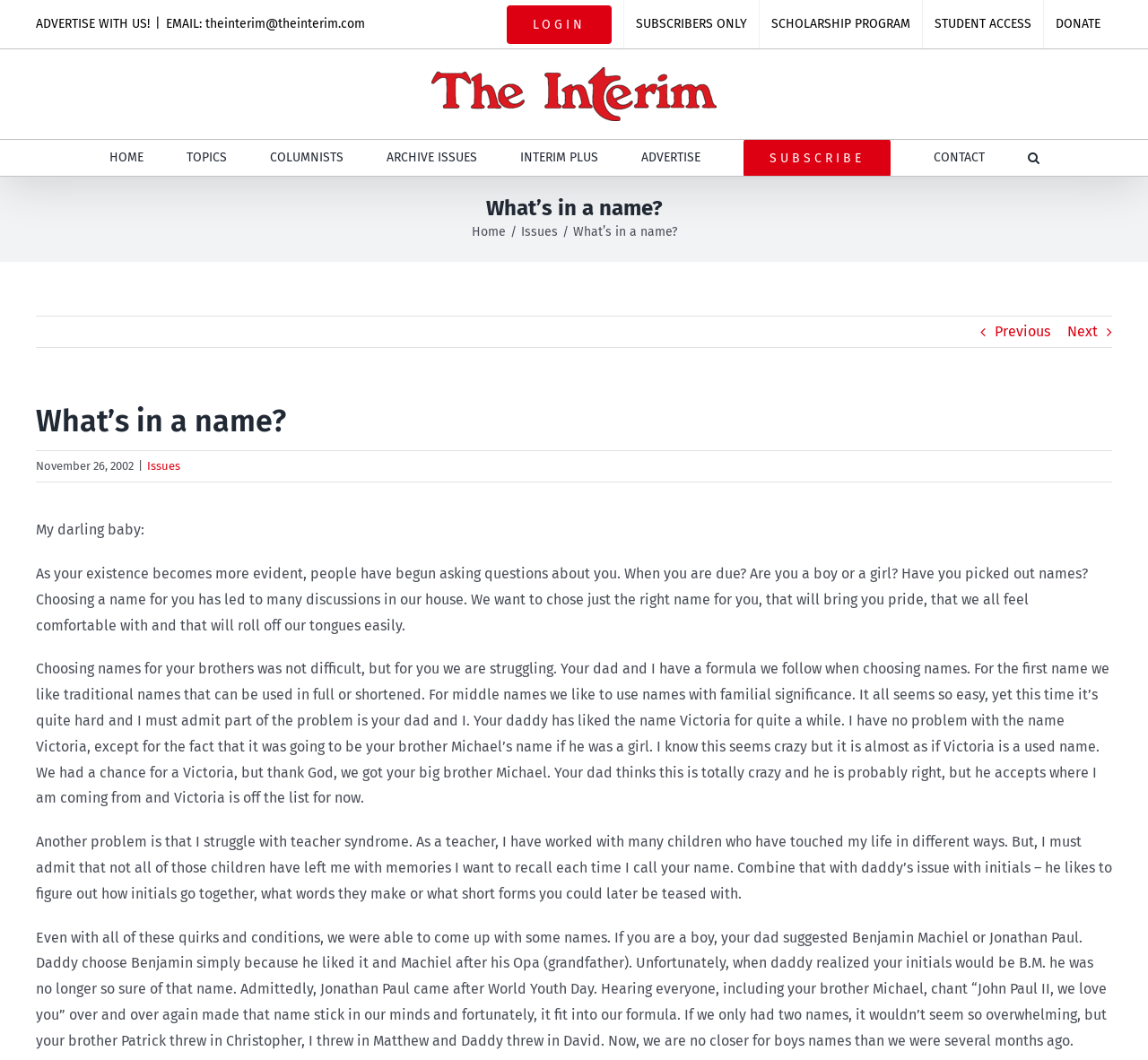What is the topic of the article?
Please describe in detail the information shown in the image to answer the question.

I determined the answer by reading the content of the article, which discusses the process of choosing a name for a baby and the considerations that go into it.